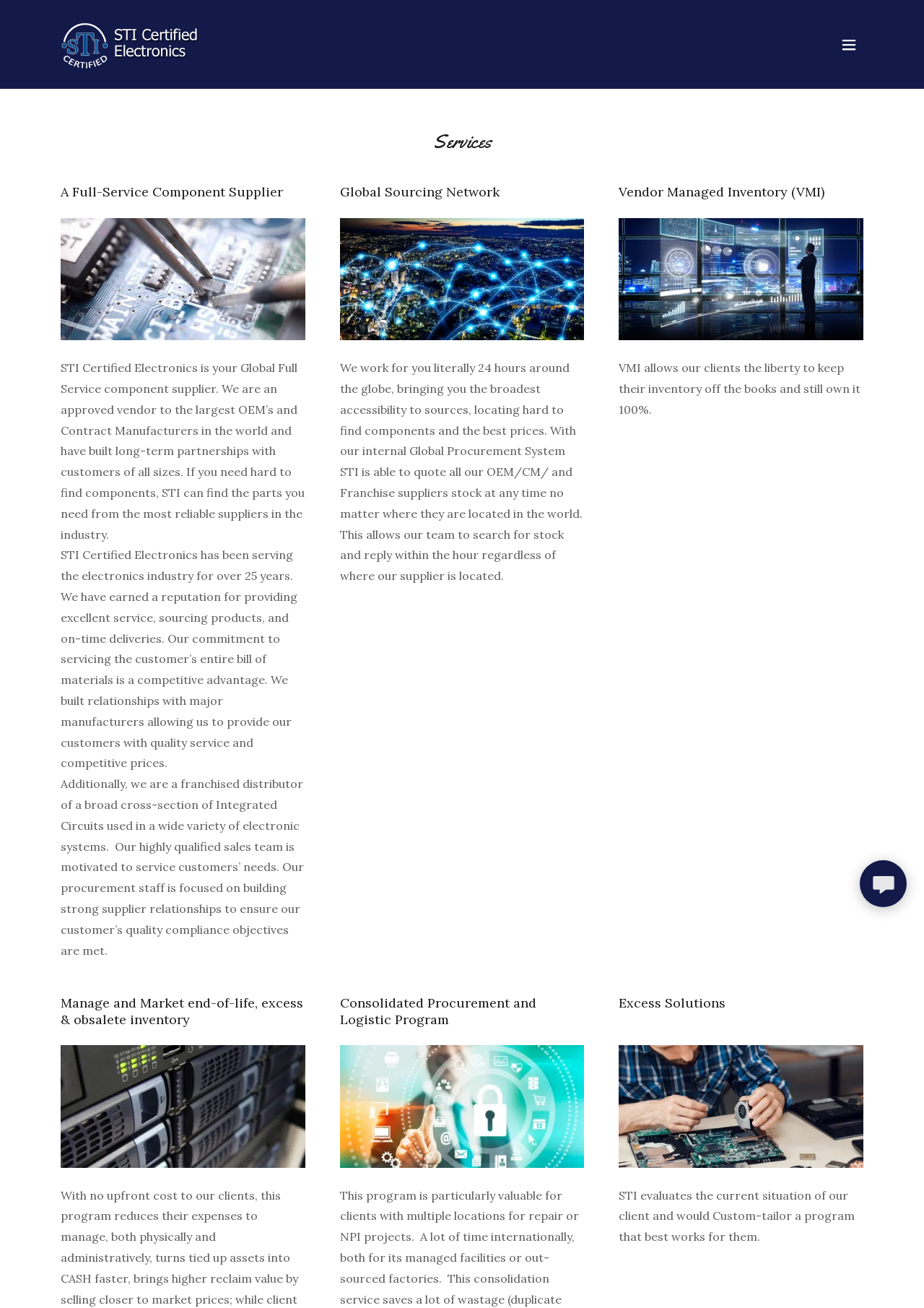Identify and provide the bounding box for the element described by: "aria-label="Hamburger Site Navigation Icon"".

[0.903, 0.023, 0.934, 0.045]